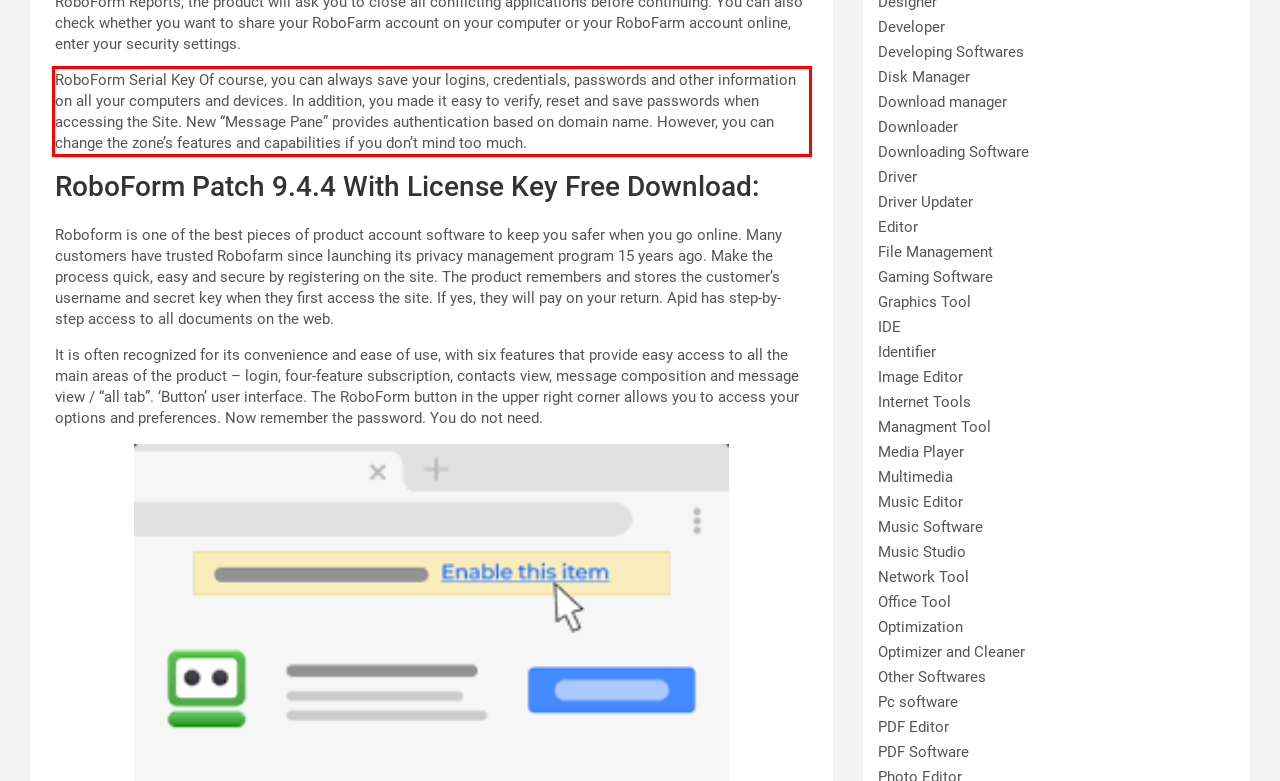Within the screenshot of the webpage, there is a red rectangle. Please recognize and generate the text content inside this red bounding box.

RoboForm Serial Key Of course, you can always save your logins, credentials, passwords and other information on all your computers and devices. In addition, you made it easy to verify, reset and save passwords when accessing the Site. New “Message Pane” provides authentication based on domain name. However, you can change the zone’s features and capabilities if you don’t mind too much.